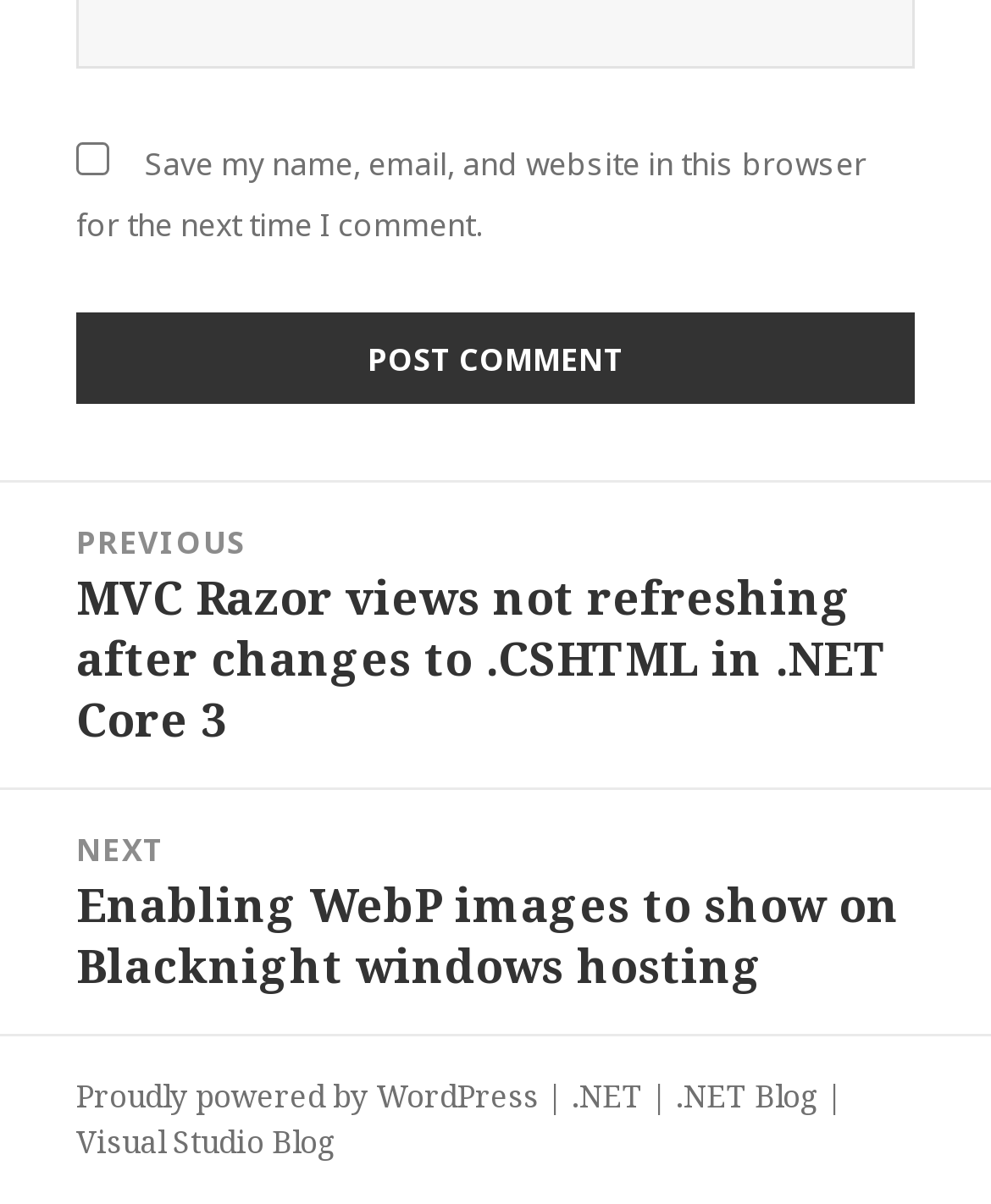Extract the bounding box of the UI element described as: "Proudly powered by WordPress".

[0.077, 0.893, 0.551, 0.931]